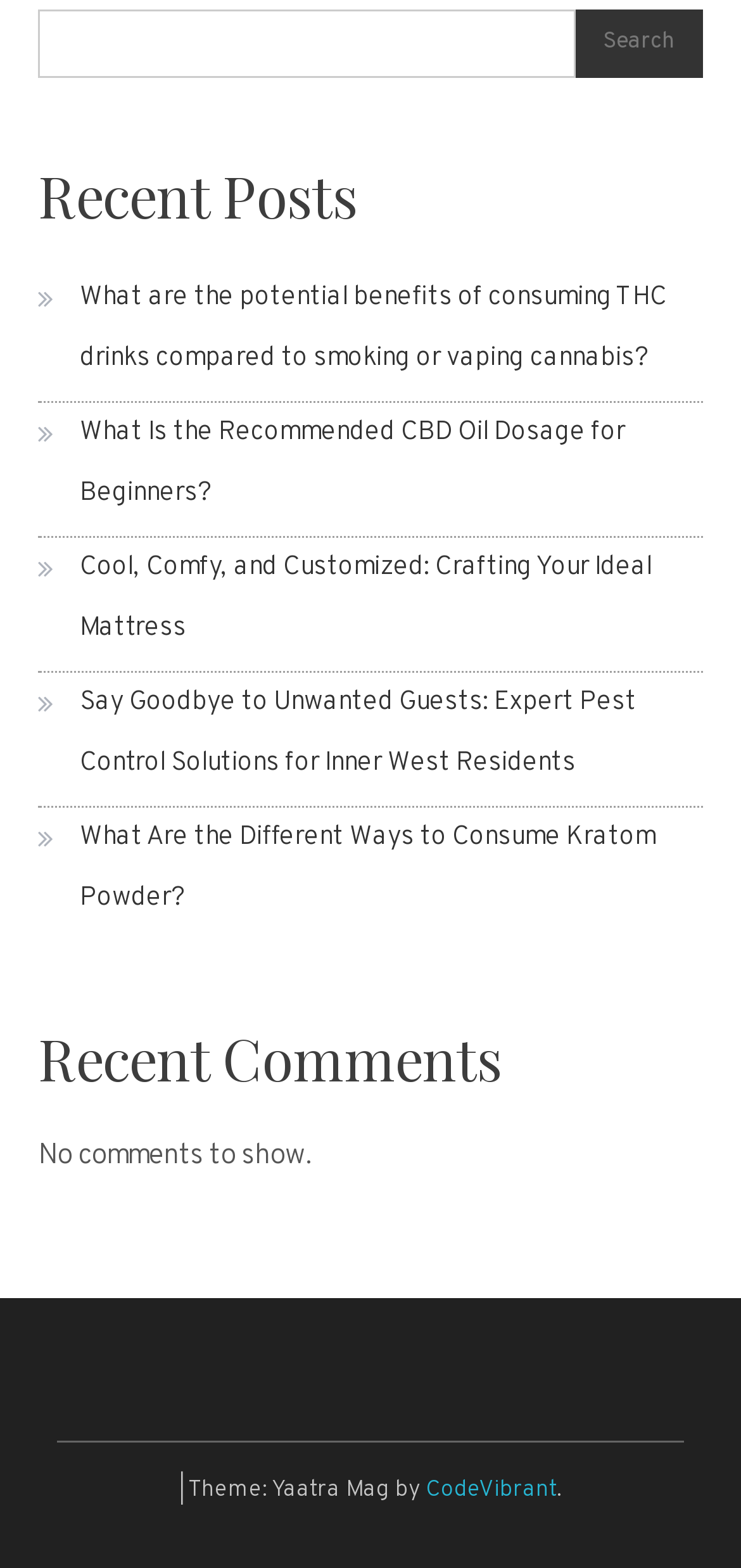Extract the bounding box for the UI element that matches this description: "parent_node: Search name="s"".

[0.051, 0.006, 0.777, 0.05]